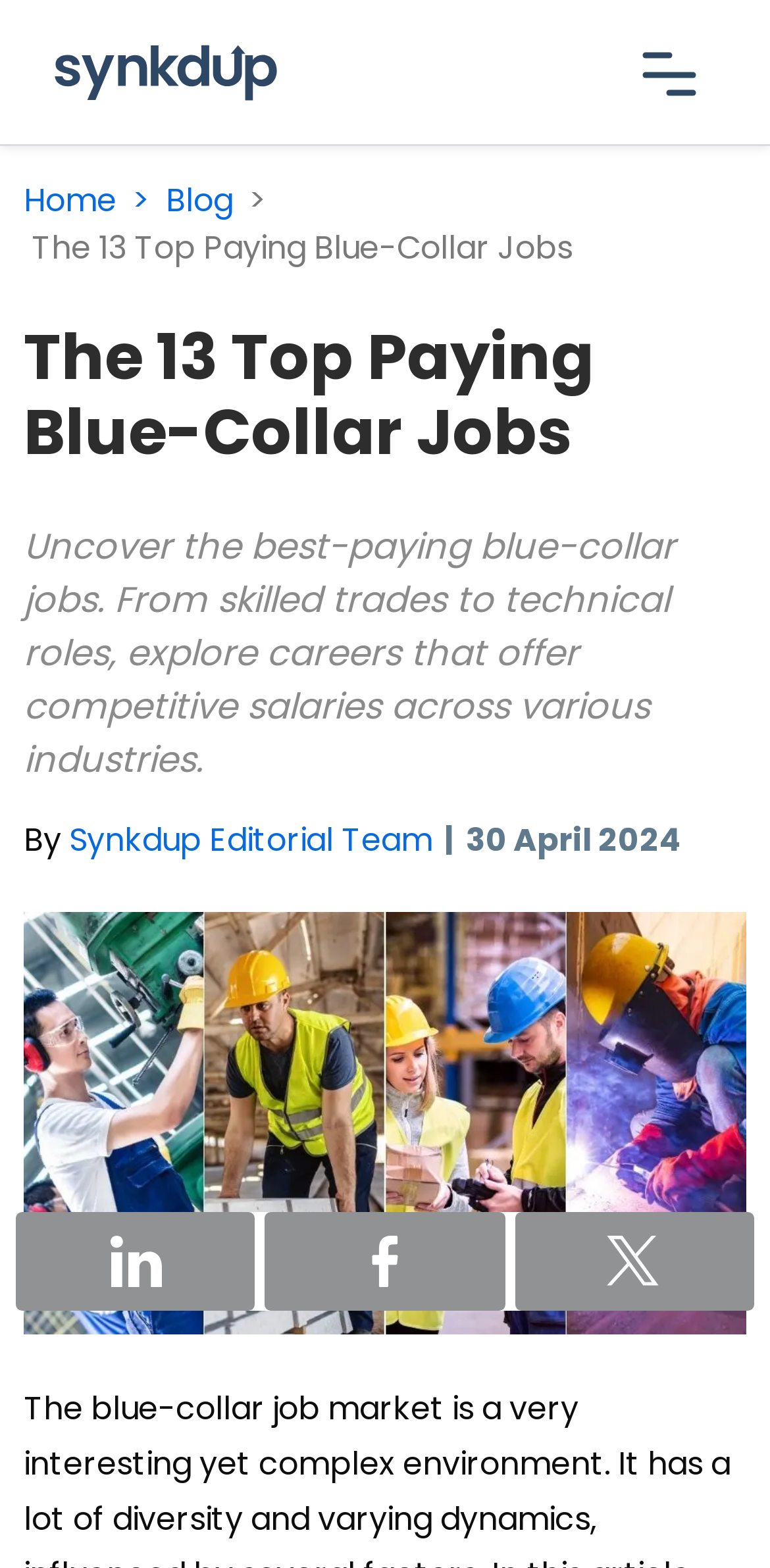Can you determine the main header of this webpage?

The 13 Top Paying Blue-Collar Jobs